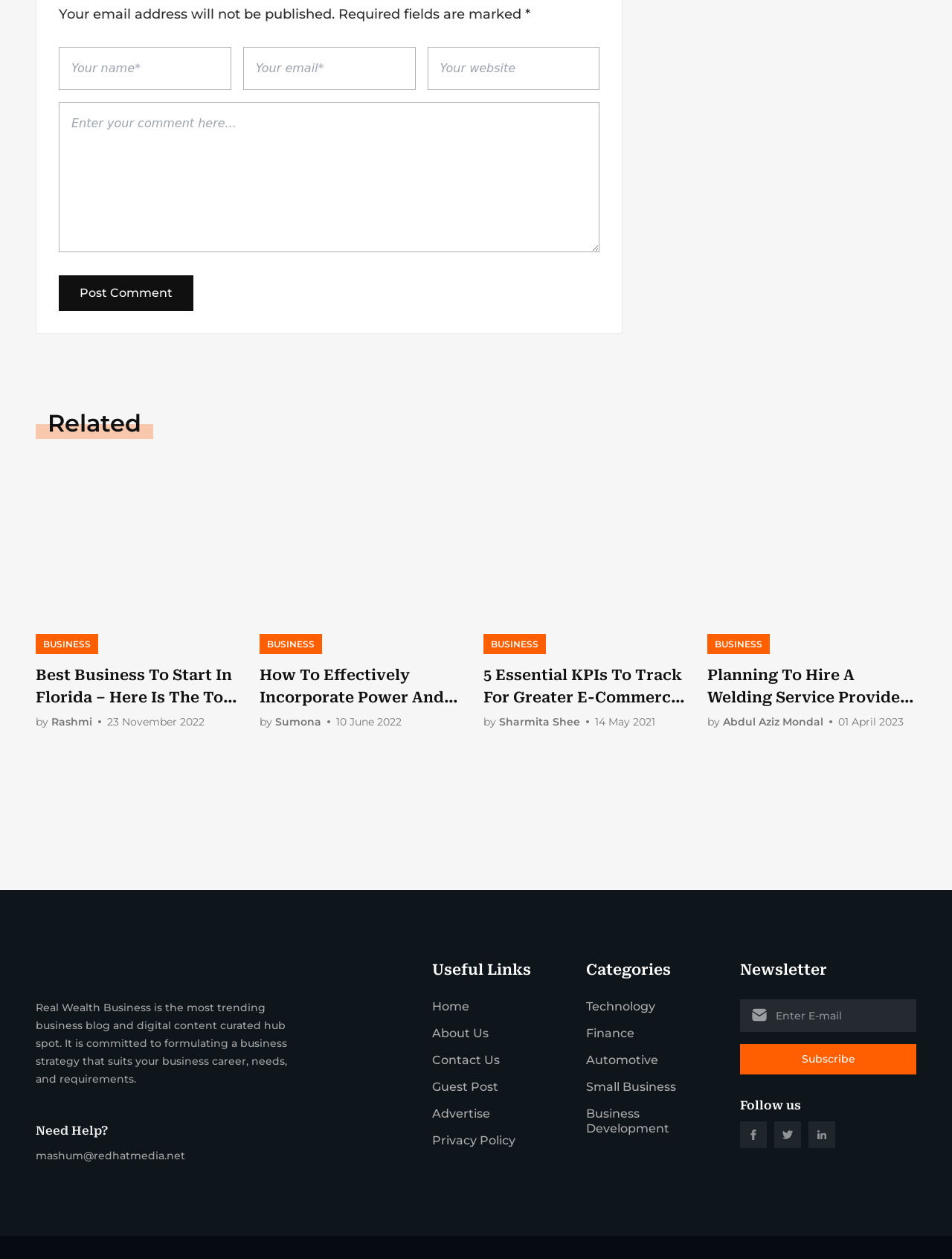What is the function of the 'Post Comment' button?
Kindly answer the question with as much detail as you can.

The 'Post Comment' button is located below the textboxes and is likely used to submit a comment after entering the required information. The button's location and label suggest that it is used to finalize the comment submission process.